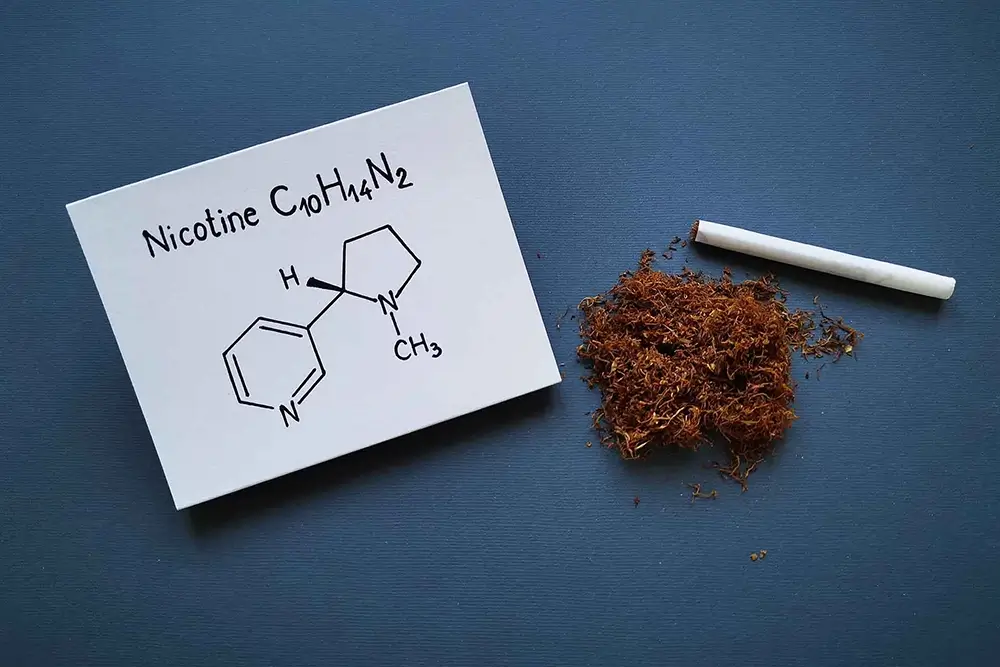What is the object resting to the side of the nicotine structure?
Refer to the image and give a detailed answer to the question.

In the image, a white cigarette is placed to the side of the nicotine structure, reinforcing the association between nicotine and tobacco products. The cigarette is depicted in a white color, which may symbolize its connection to nicotine.